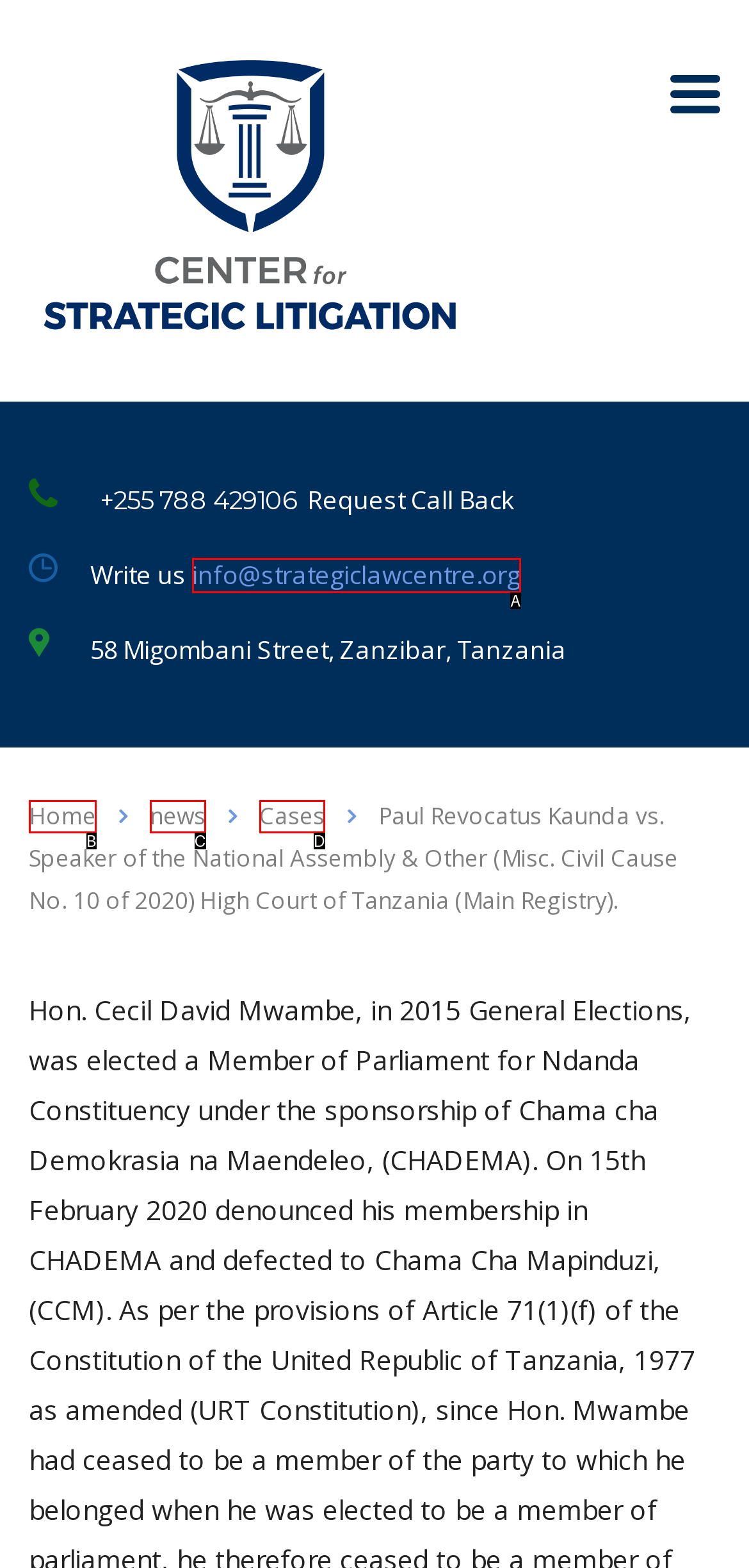Which lettered option matches the following description: news
Provide the letter of the matching option directly.

C